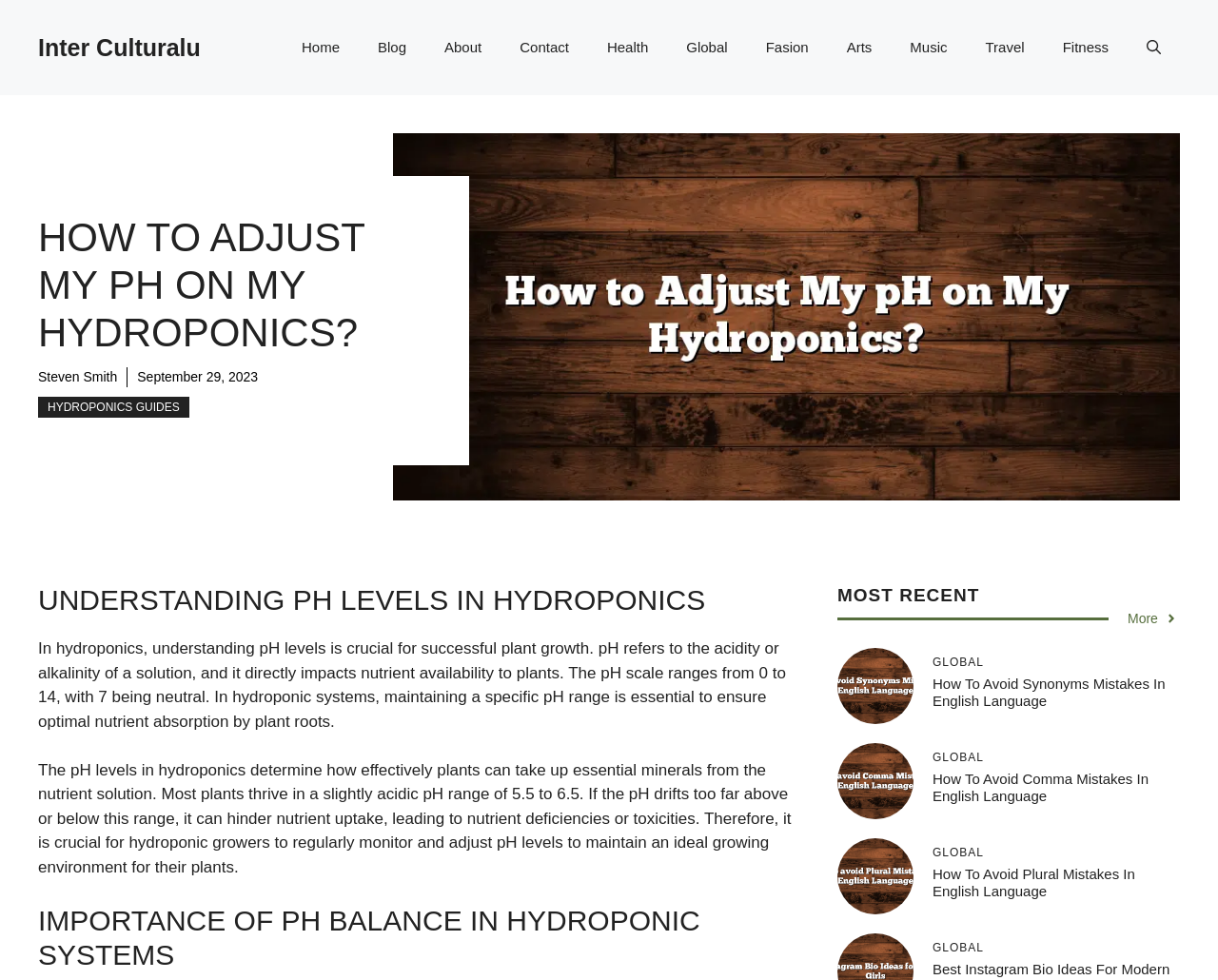Please predict the bounding box coordinates (top-left x, top-left y, bottom-right x, bottom-right y) for the UI element in the screenshot that fits the description: Hydroponics Guides

[0.031, 0.405, 0.155, 0.426]